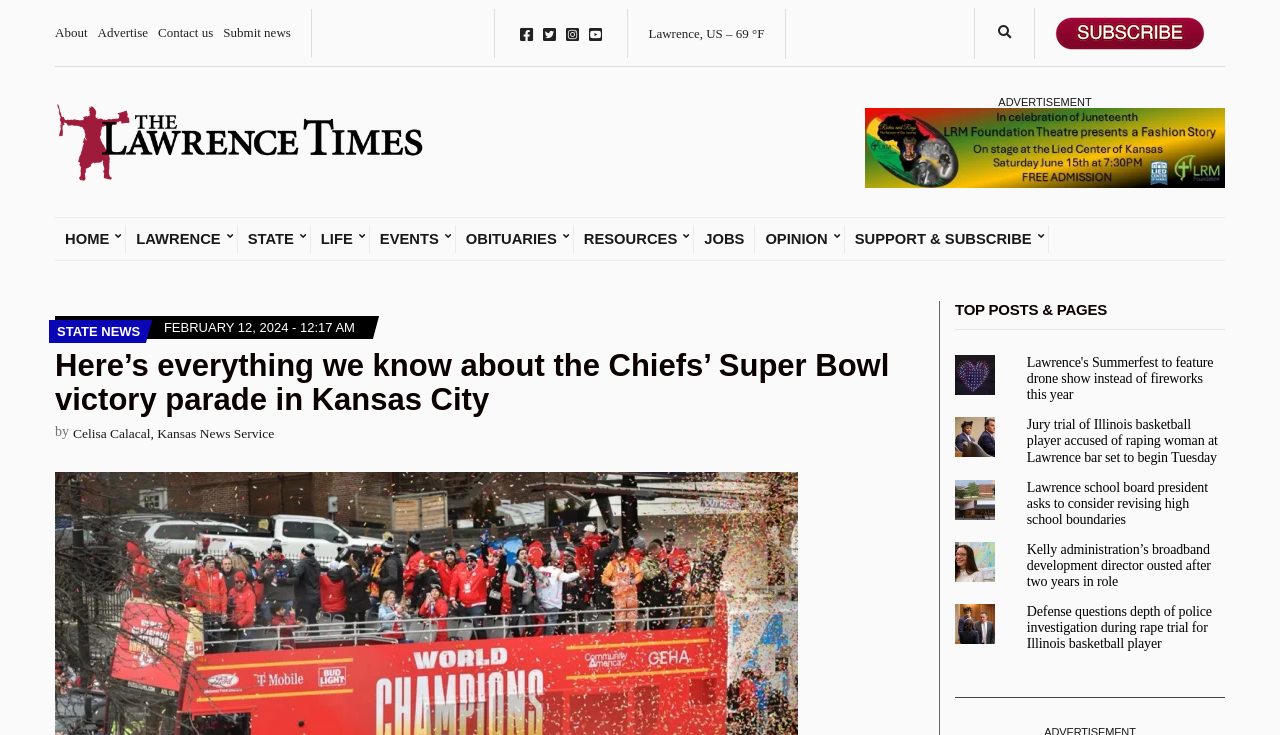What is the name of the author of the main article?
Carefully examine the image and provide a detailed answer to the question.

I found the name of the author by looking at the byline of the main article, which says 'by Celisa Calacal, Kansas News Service'.